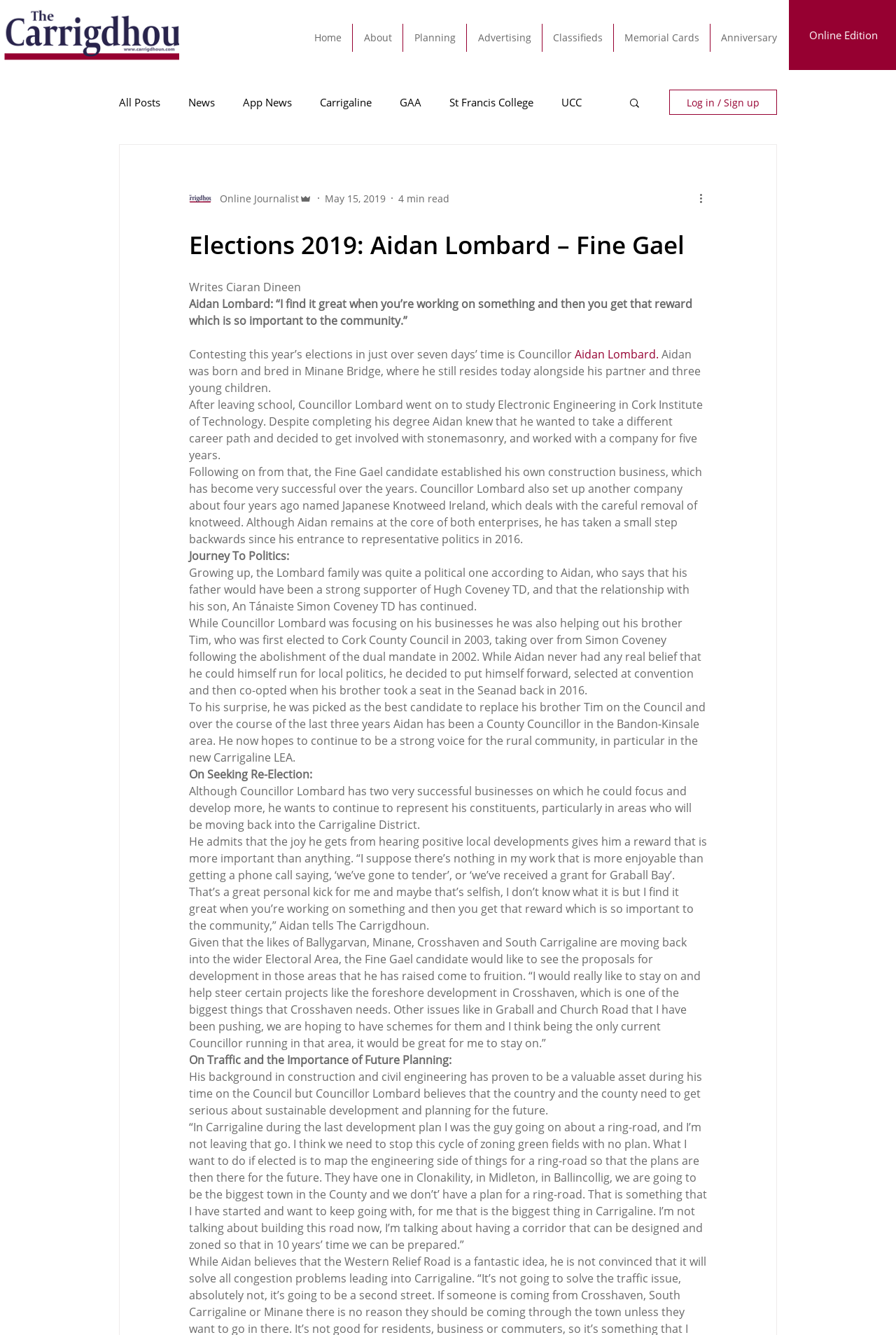Find the coordinates for the bounding box of the element with this description: "Crosshaven".

[0.419, 0.155, 0.481, 0.166]